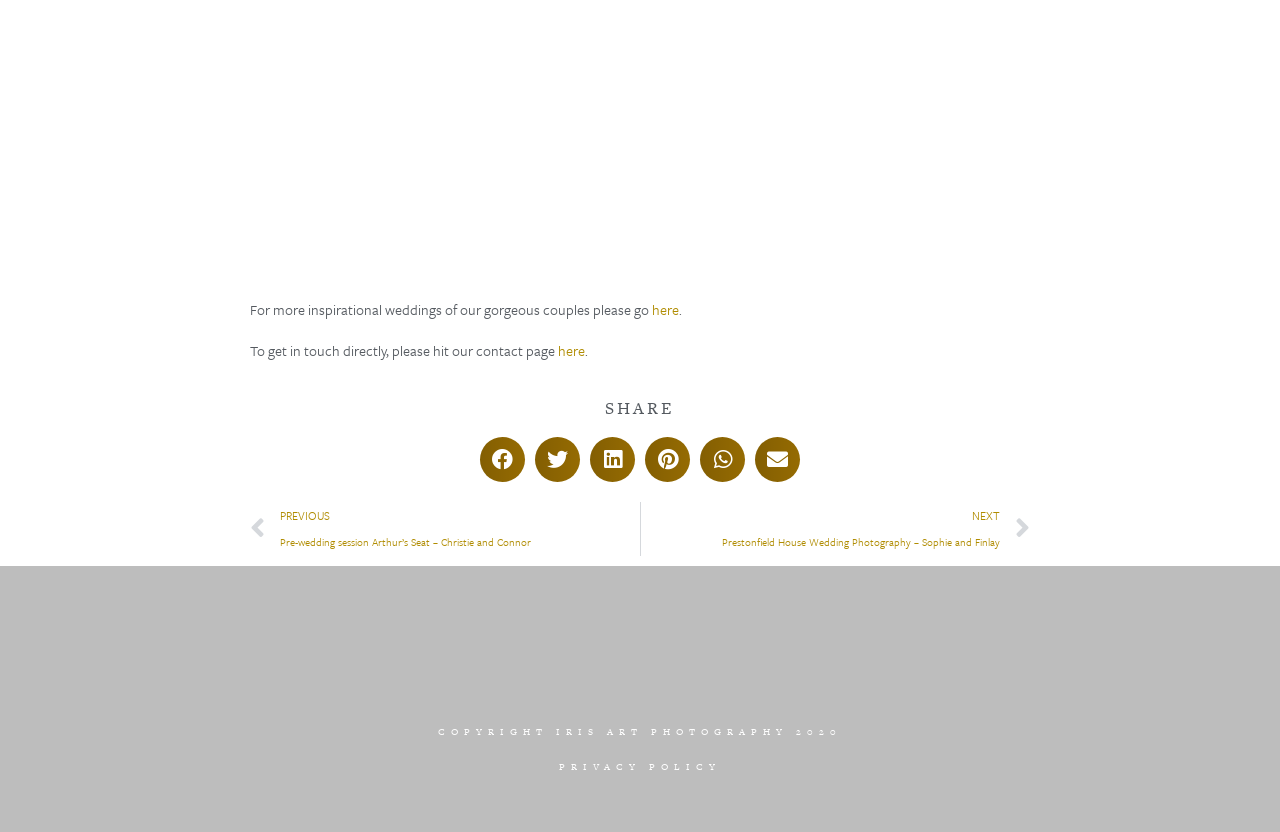What is the purpose of the website?
Answer the question using a single word or phrase, according to the image.

Wedding Photography